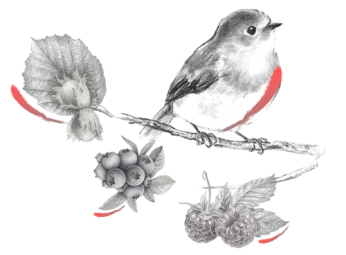What adds a touch of realism to the scene?
Make sure to answer the question with a detailed and comprehensive explanation.

The caption states that the accompanying leaves add a touch of realism to the scene, emphasizing the organic elements of this serene scene, which implies that the leaves are responsible for adding realism to the illustration.